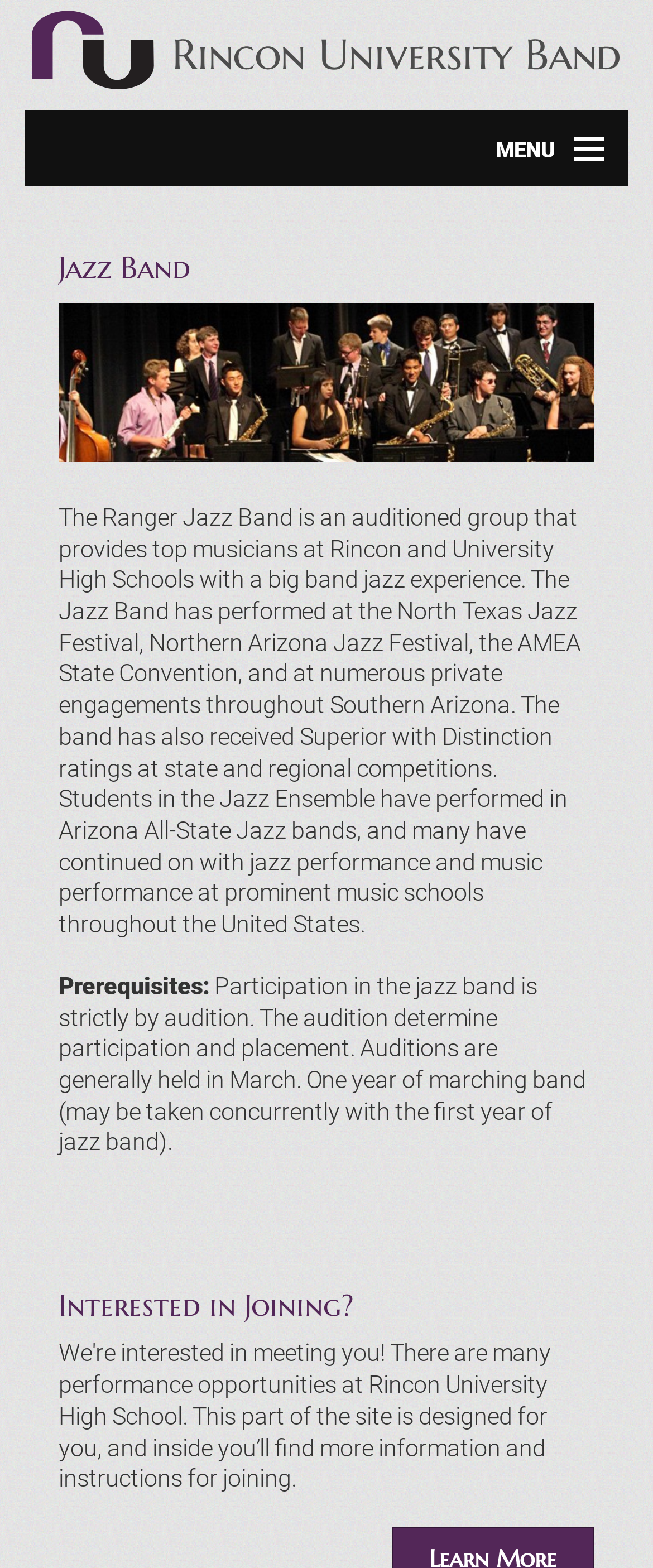What rating has the band received at state and regional competitions?
Could you give a comprehensive explanation in response to this question?

The webpage states that the band has received Superior with Distinction ratings at state and regional competitions.